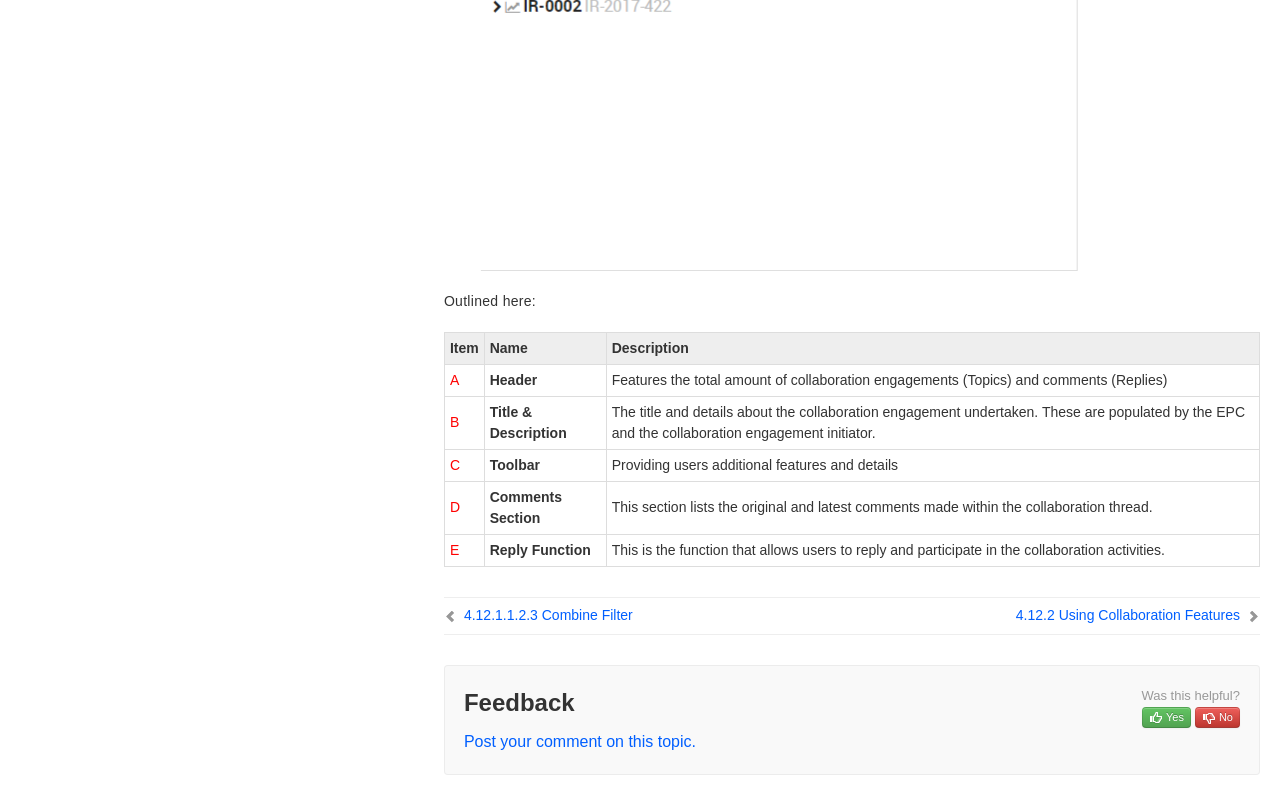Respond with a single word or phrase to the following question: What is the topic of the collaboration engagement?

Header